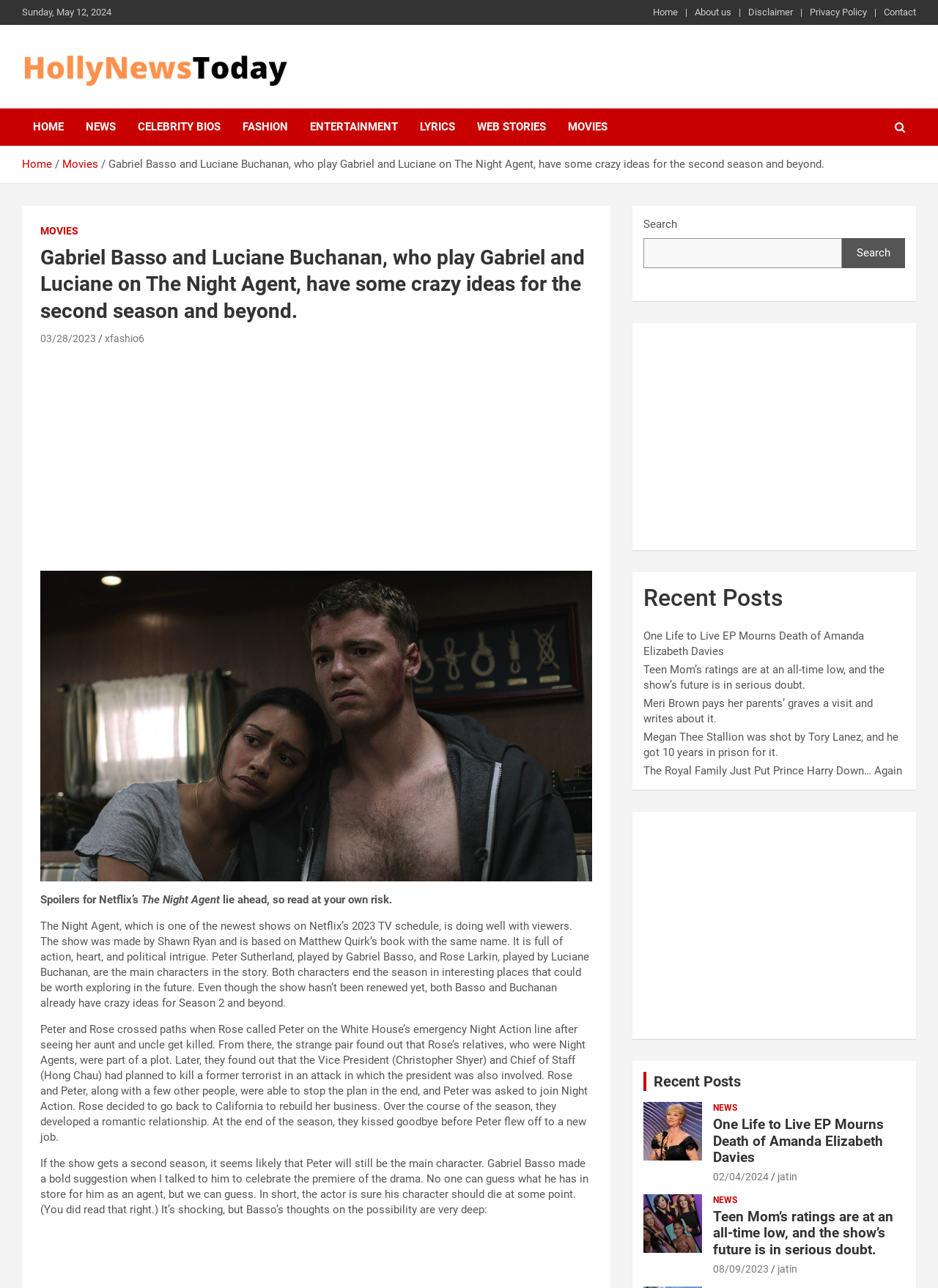Identify the bounding box coordinates of the region I need to click to complete this instruction: "Search for something".

[0.686, 0.185, 0.898, 0.208]